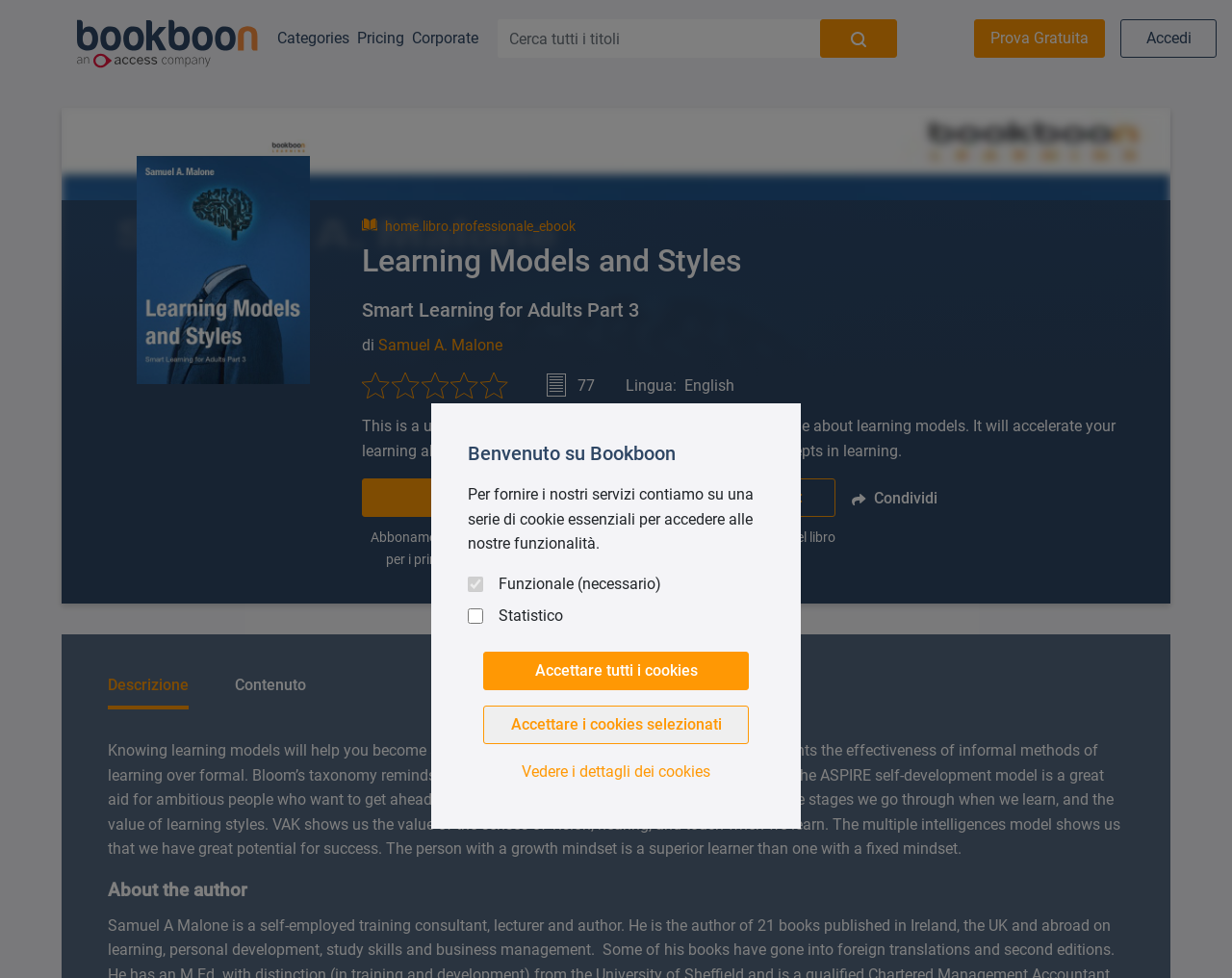What is the price of the book?
Use the information from the screenshot to give a comprehensive response to the question.

I found the answer by looking at the static text '$8.99/mese' which is located near the bottom of the page, below the link 'Acquista il libro'.